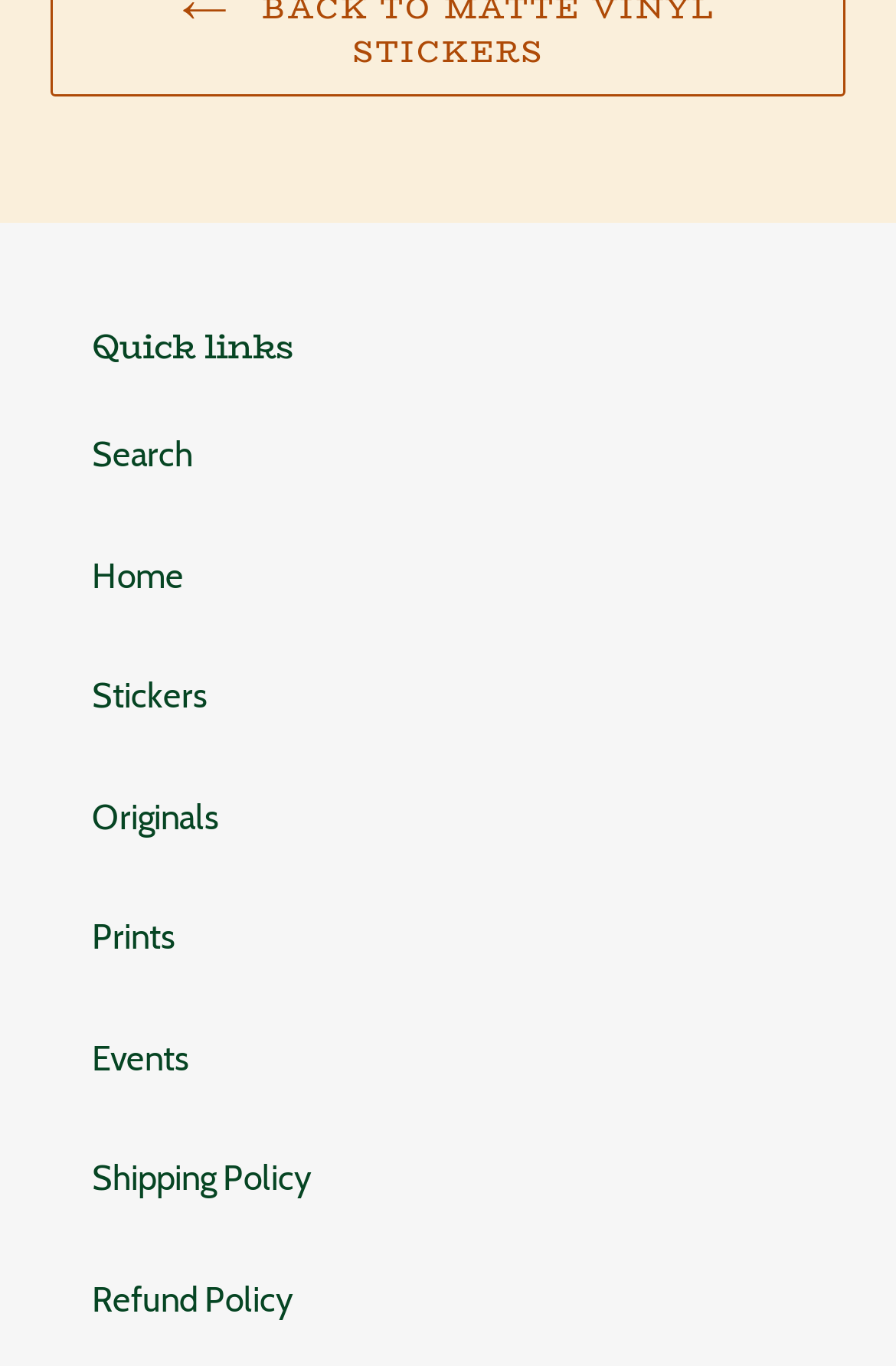Locate the bounding box coordinates of the region to be clicked to comply with the following instruction: "visit home page". The coordinates must be four float numbers between 0 and 1, in the form [left, top, right, bottom].

[0.103, 0.407, 0.205, 0.437]